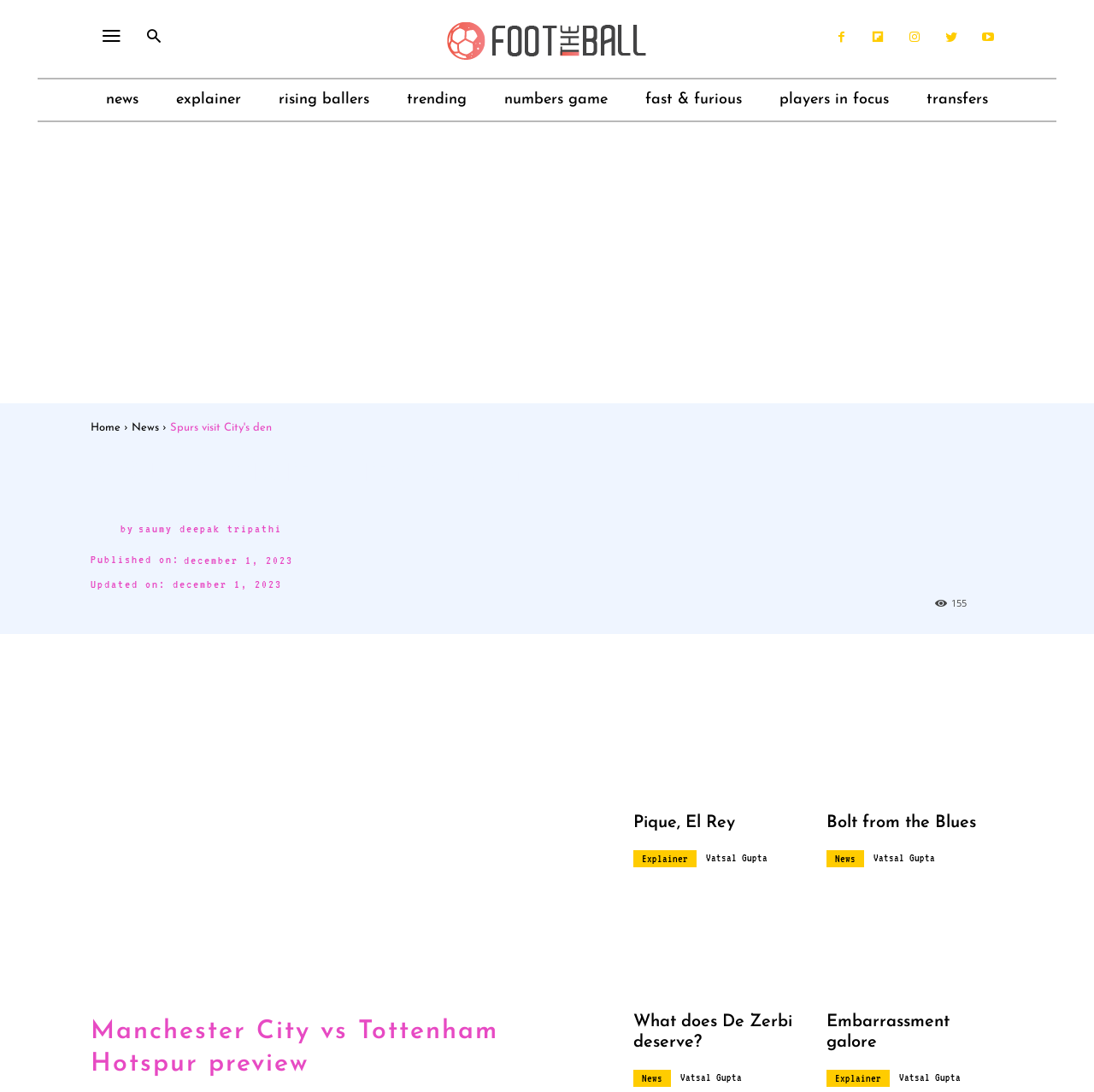Who is the author of the article?
Please give a detailed answer to the question using the information shown in the image.

The link 'Saumy Deepak Tripathi' with an image and the text 'by' next to it suggests that Saumy Deepak Tripathi is the author of the article.